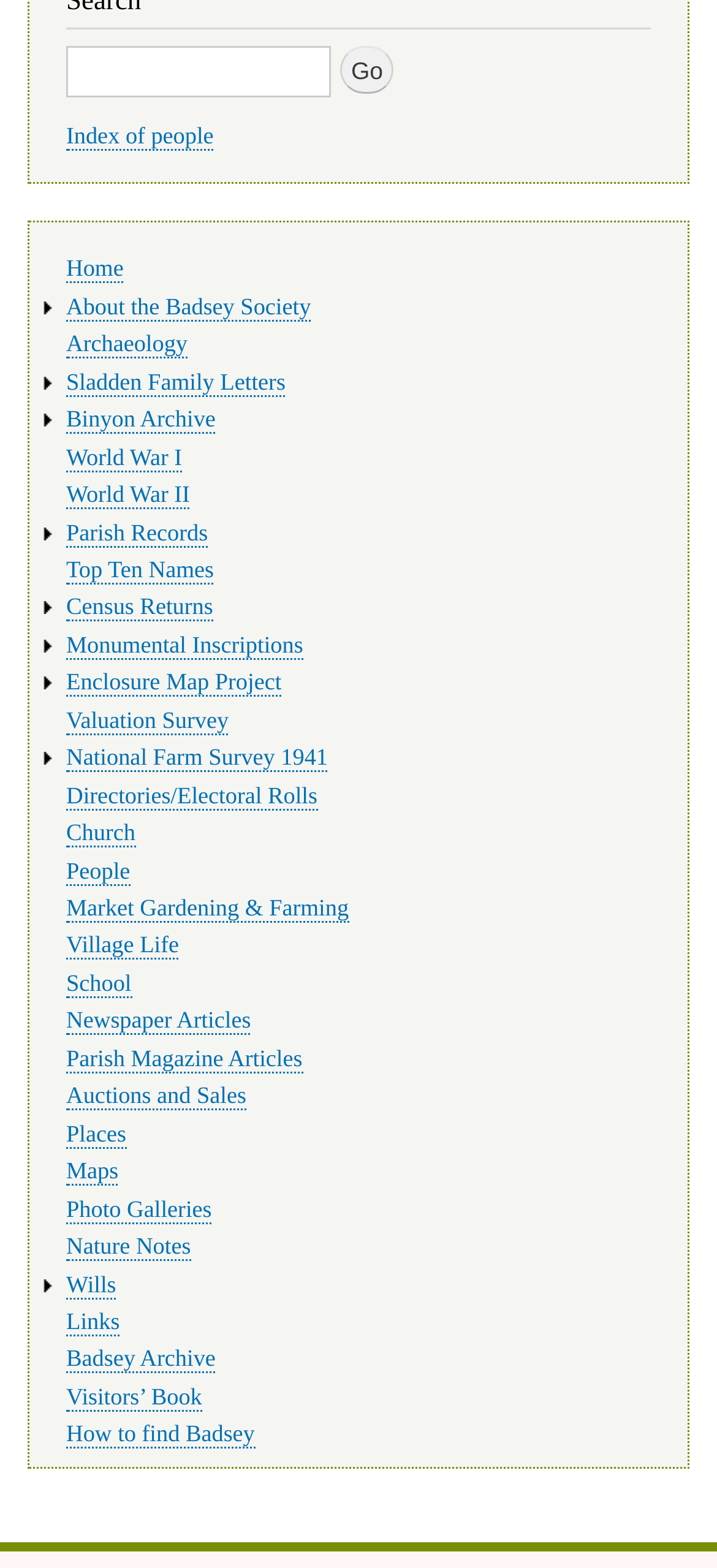Highlight the bounding box coordinates of the element that should be clicked to carry out the following instruction: "Click on Facebook link". The coordinates must be given as four float numbers ranging from 0 to 1, i.e., [left, top, right, bottom].

None